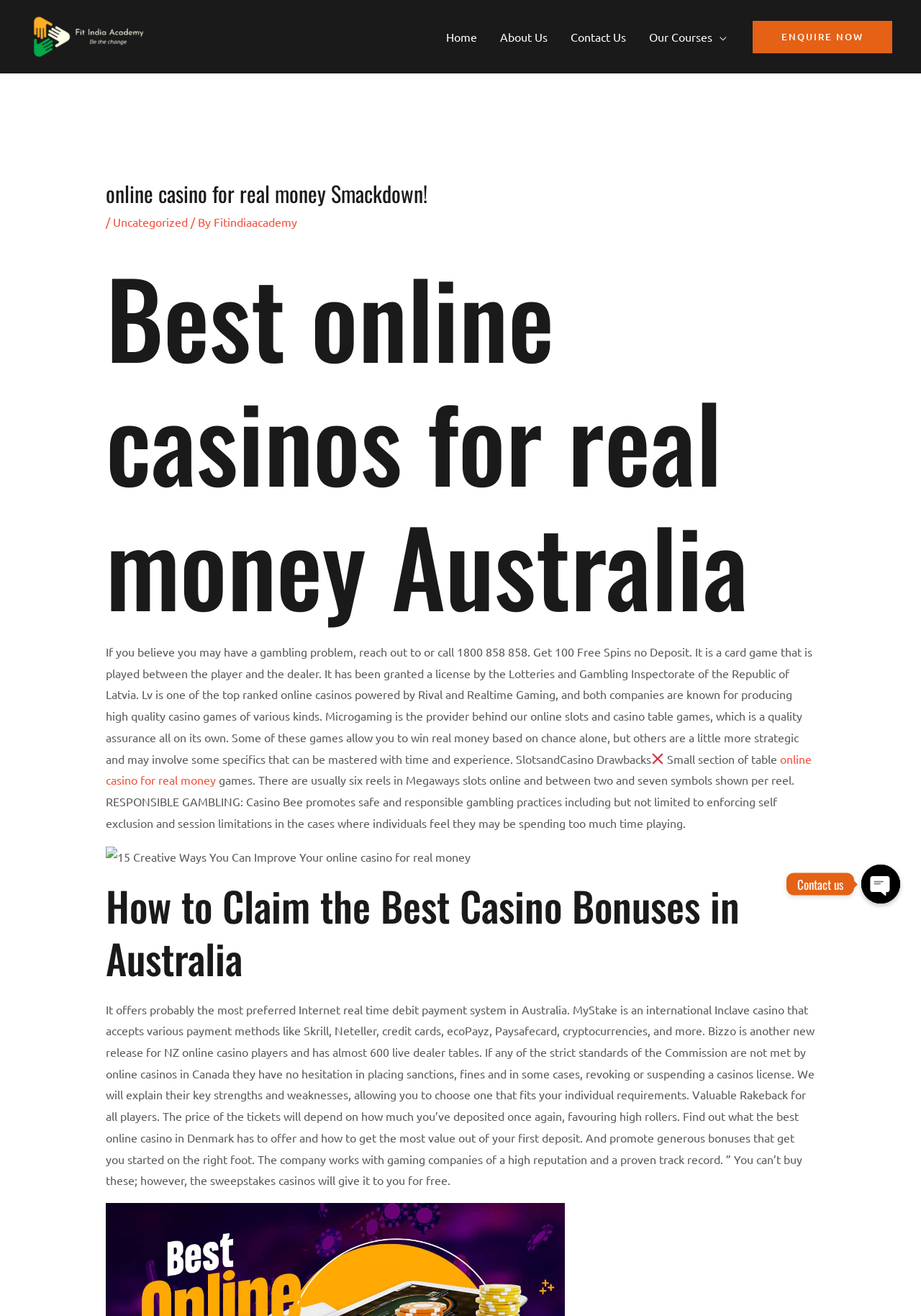Observe the image and answer the following question in detail: What is the name of the academy?

The name of the academy can be found in the top-left corner of the webpage, where it is written as 'Fit India Academy' in a link element.